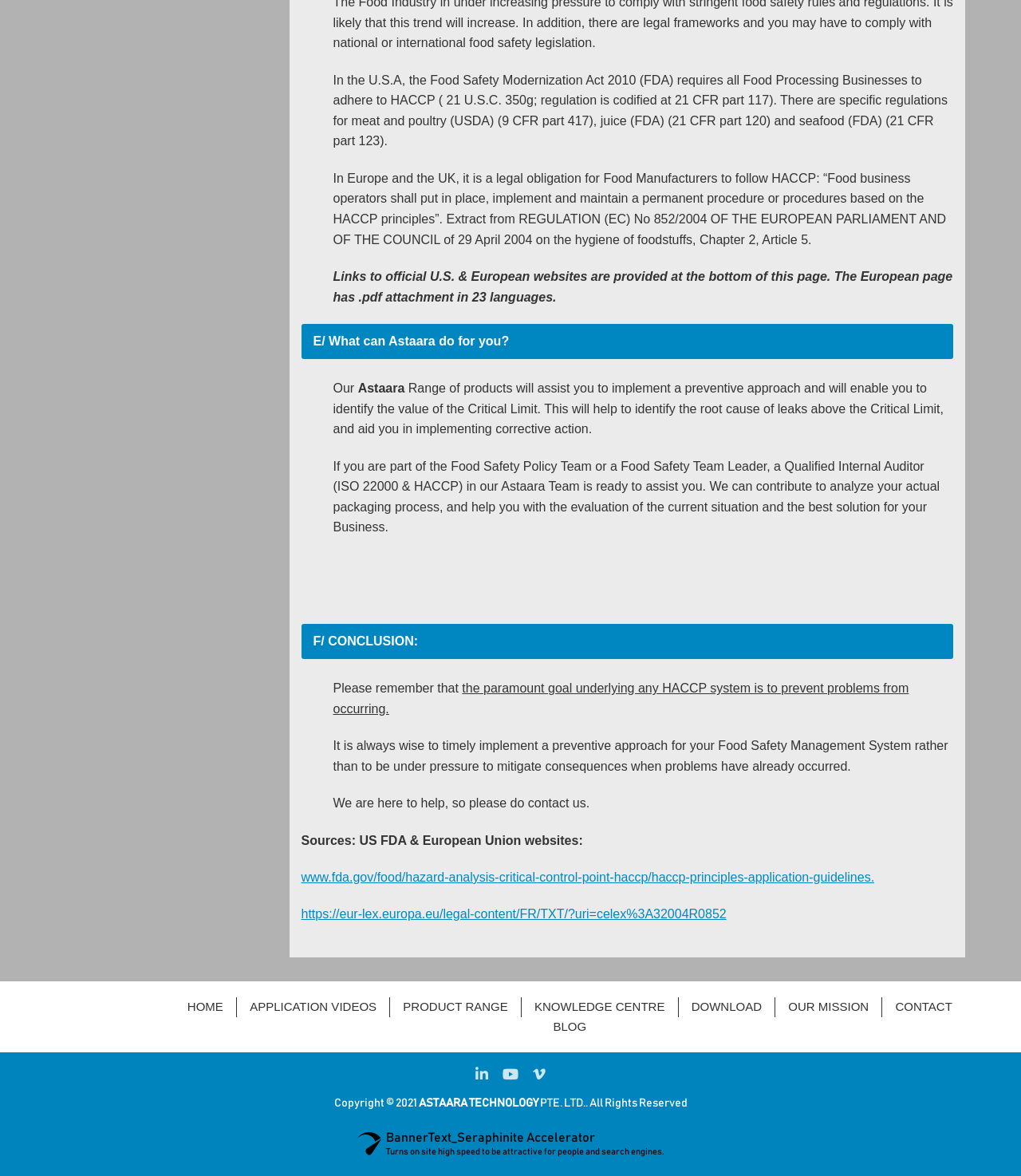Please answer the following query using a single word or phrase: 
What is the name of the company behind Astaara?

Astaara Technology PTE. LTD.